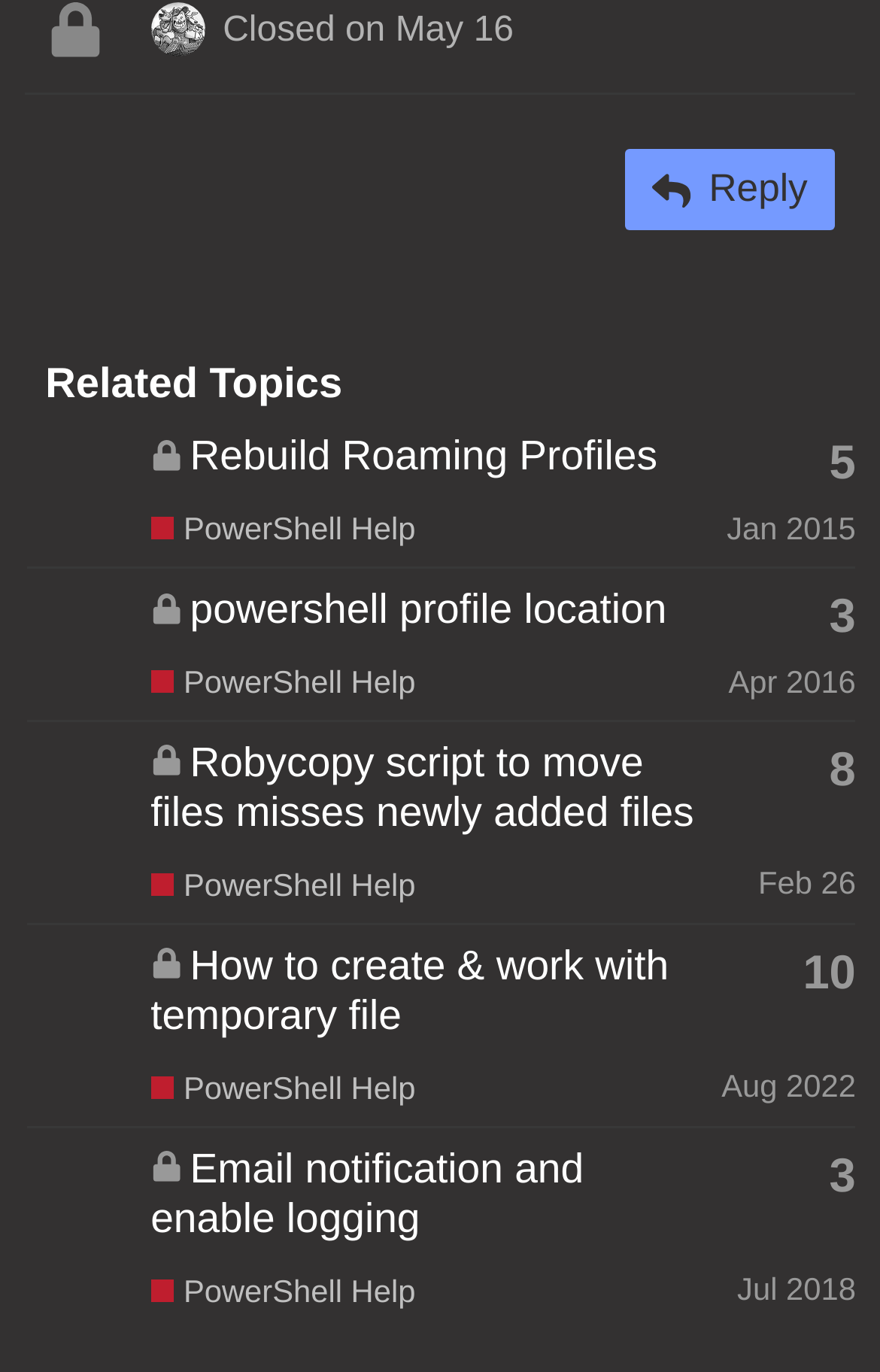Find the bounding box coordinates of the element's region that should be clicked in order to follow the given instruction: "Explore the topic 'How to create & work with temporary file'". The coordinates should consist of four float numbers between 0 and 1, i.e., [left, top, right, bottom].

[0.171, 0.686, 0.76, 0.757]